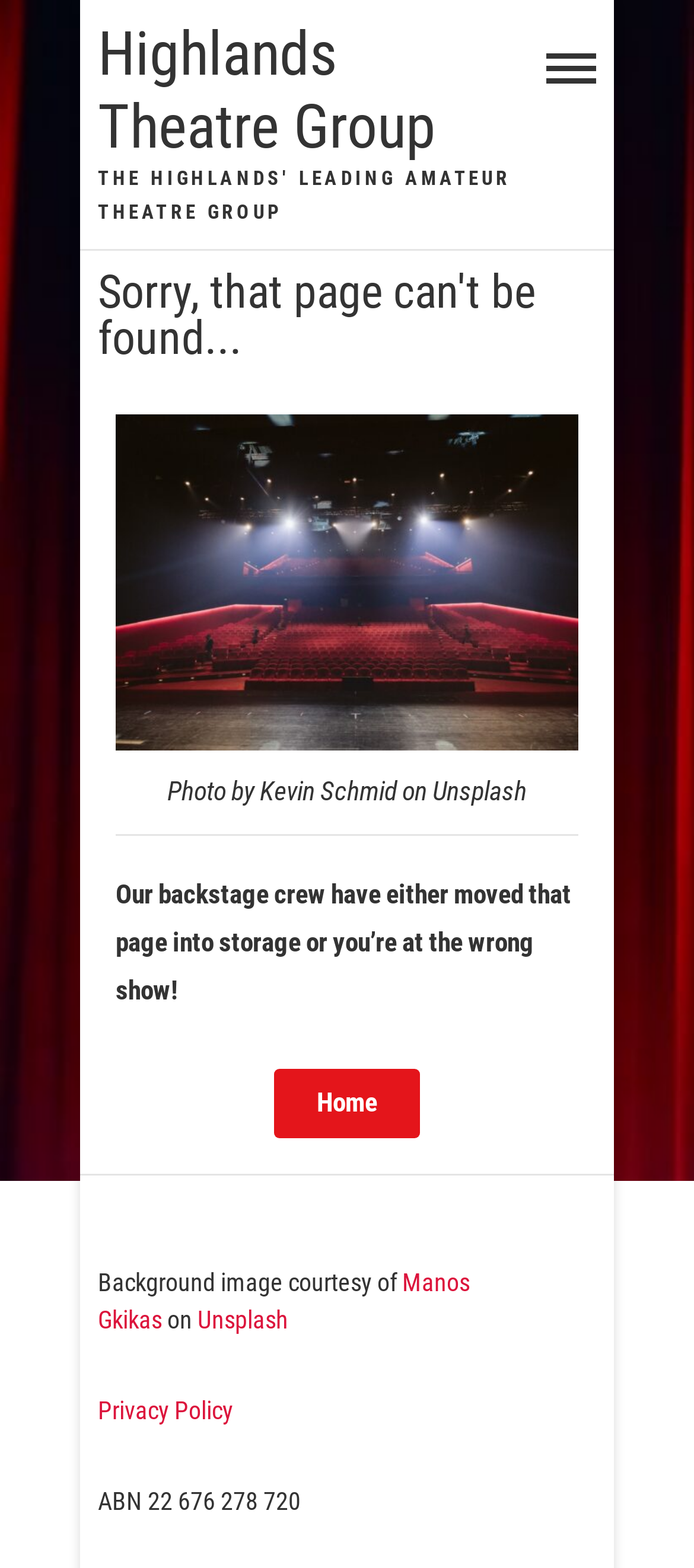Using the provided element description: "Home", identify the bounding box coordinates. The coordinates should be four floats between 0 and 1 in the order [left, top, right, bottom].

[0.395, 0.681, 0.605, 0.725]